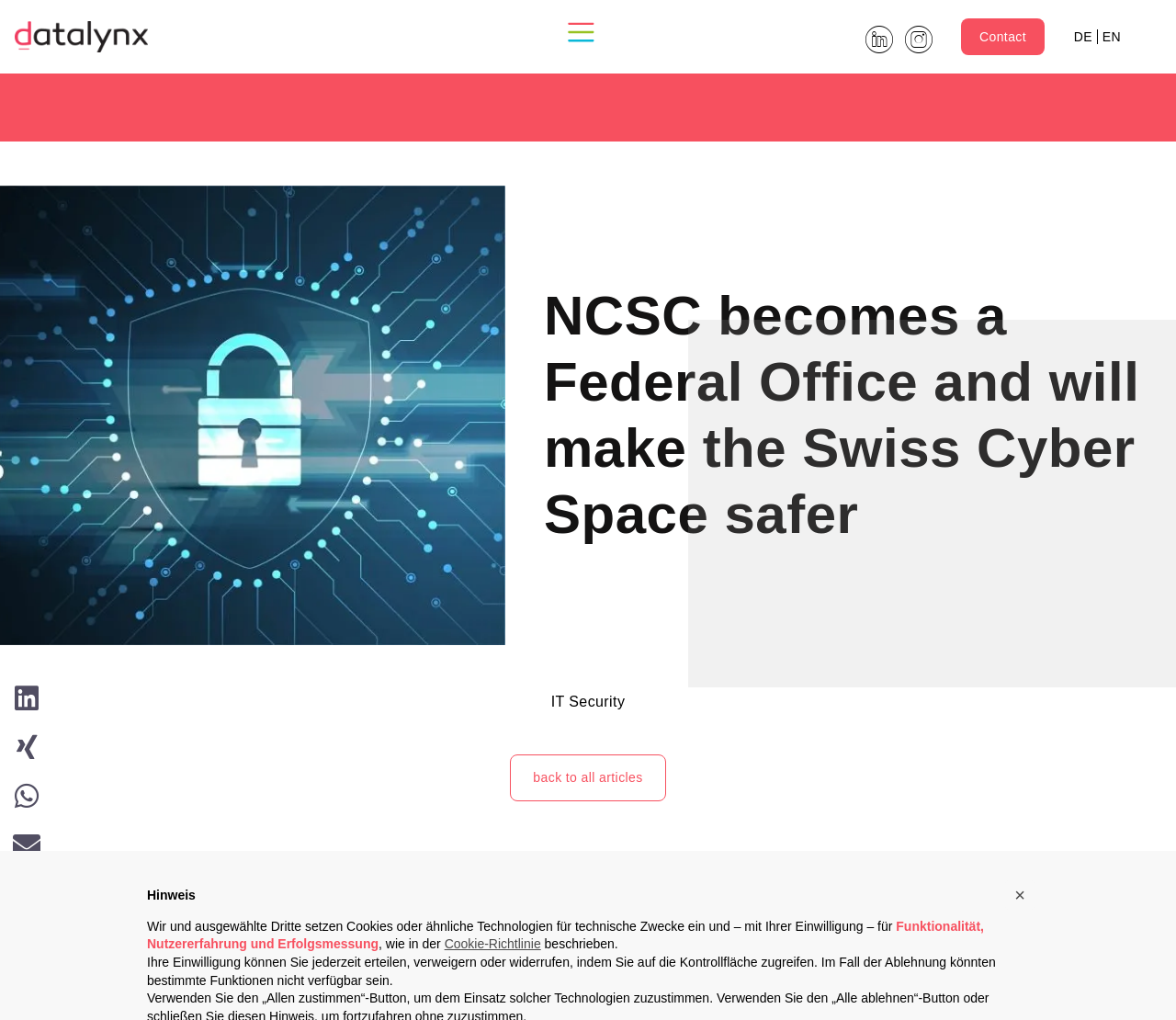What is the language of the webpage?
Based on the image, respond with a single word or phrase.

German and English